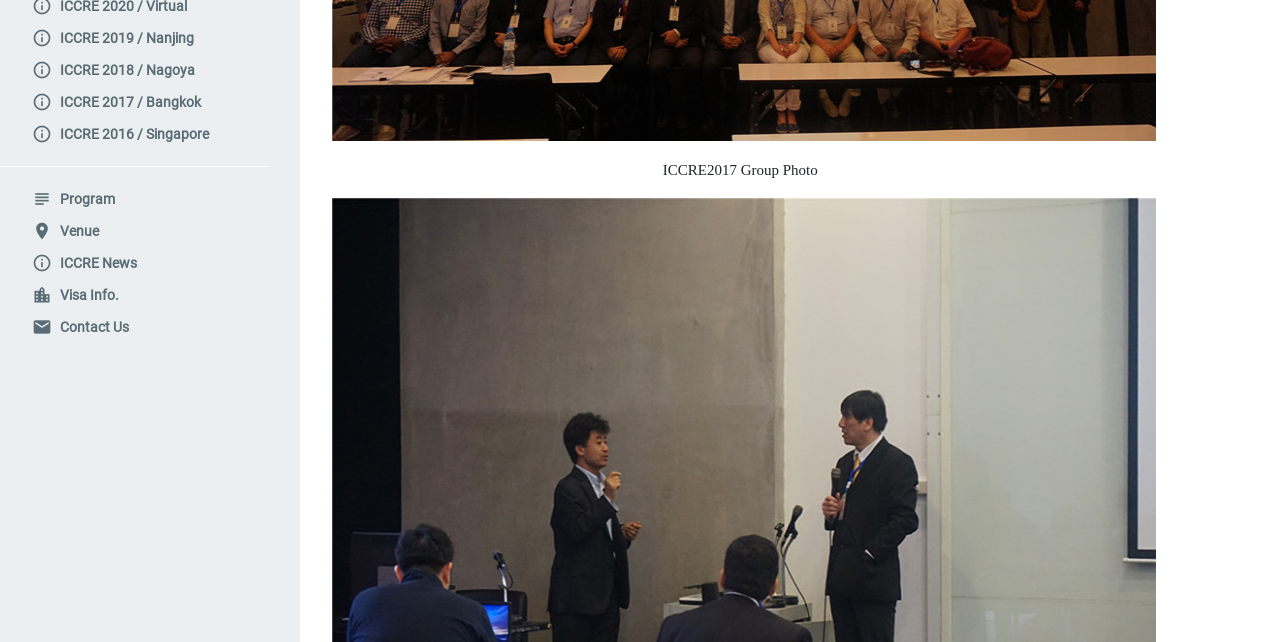Determine the bounding box for the described HTML element: "Venue". Ensure the coordinates are four float numbers between 0 and 1 in the format [left, top, right, bottom].

[0.0, 0.335, 0.234, 0.384]